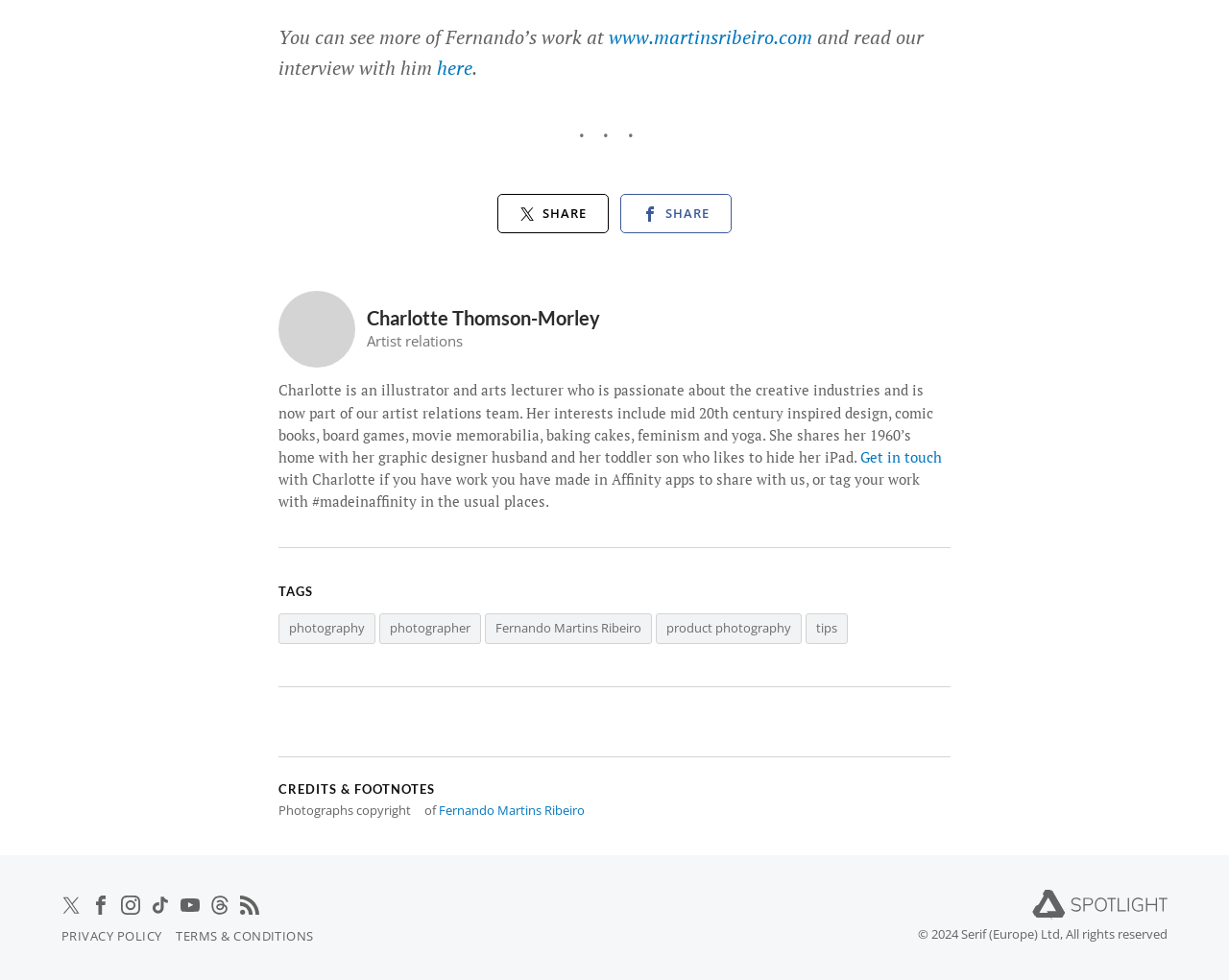Provide the bounding box coordinates for the specified HTML element described in this description: "Get in touch". The coordinates should be four float numbers ranging from 0 to 1, in the format [left, top, right, bottom].

[0.7, 0.456, 0.766, 0.477]